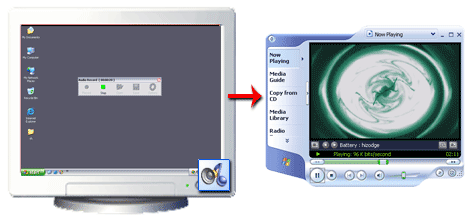What is the label on the media player interface?
Please answer the question with as much detail and depth as you can.

The media player interface on the right side of the image has a clear label 'Now Playing', indicating that it is currently playing an audio file.